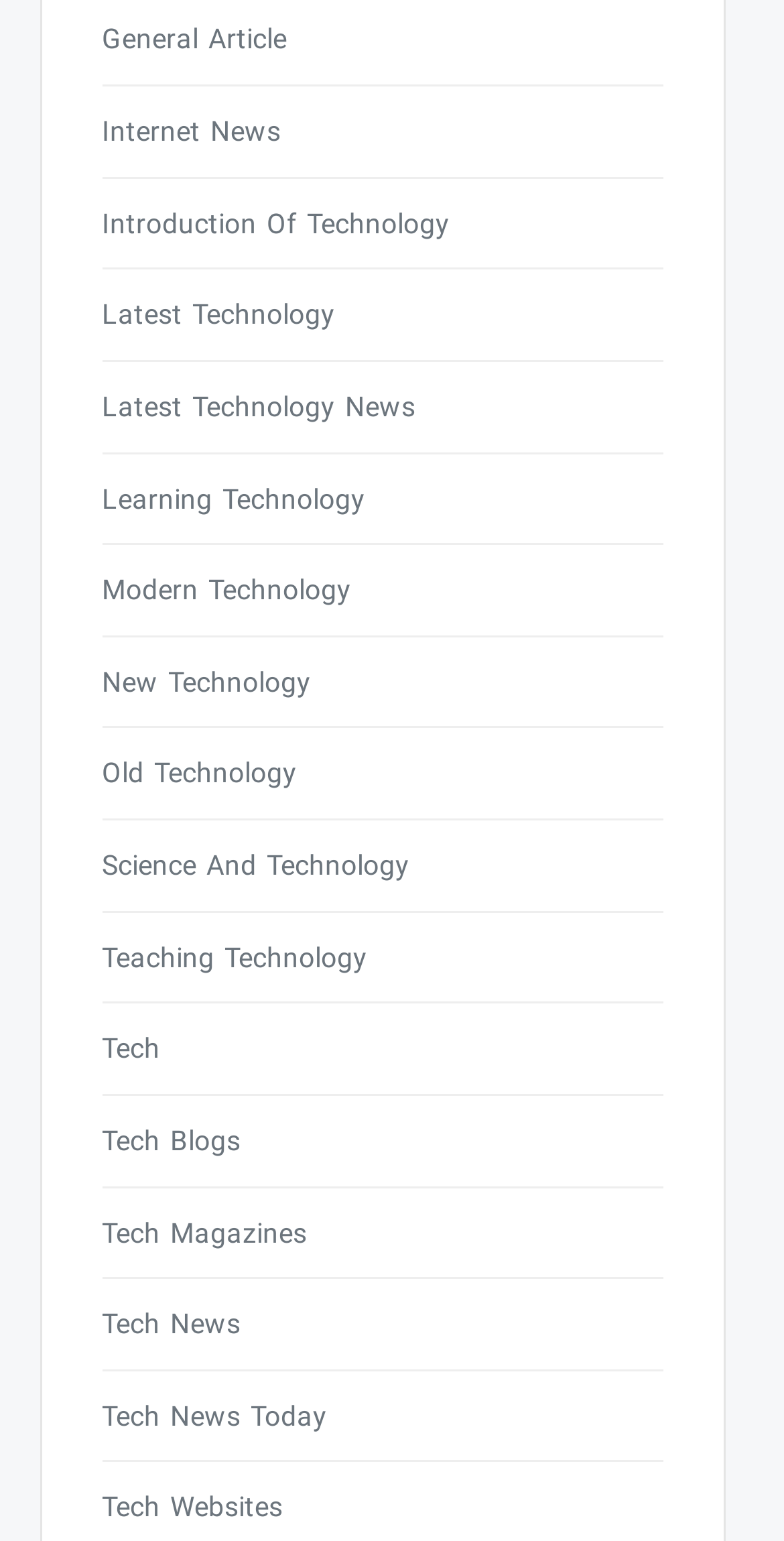Based on the element description: "Tech News", identify the bounding box coordinates for this UI element. The coordinates must be four float numbers between 0 and 1, listed as [left, top, right, bottom].

[0.129, 0.843, 0.845, 0.875]